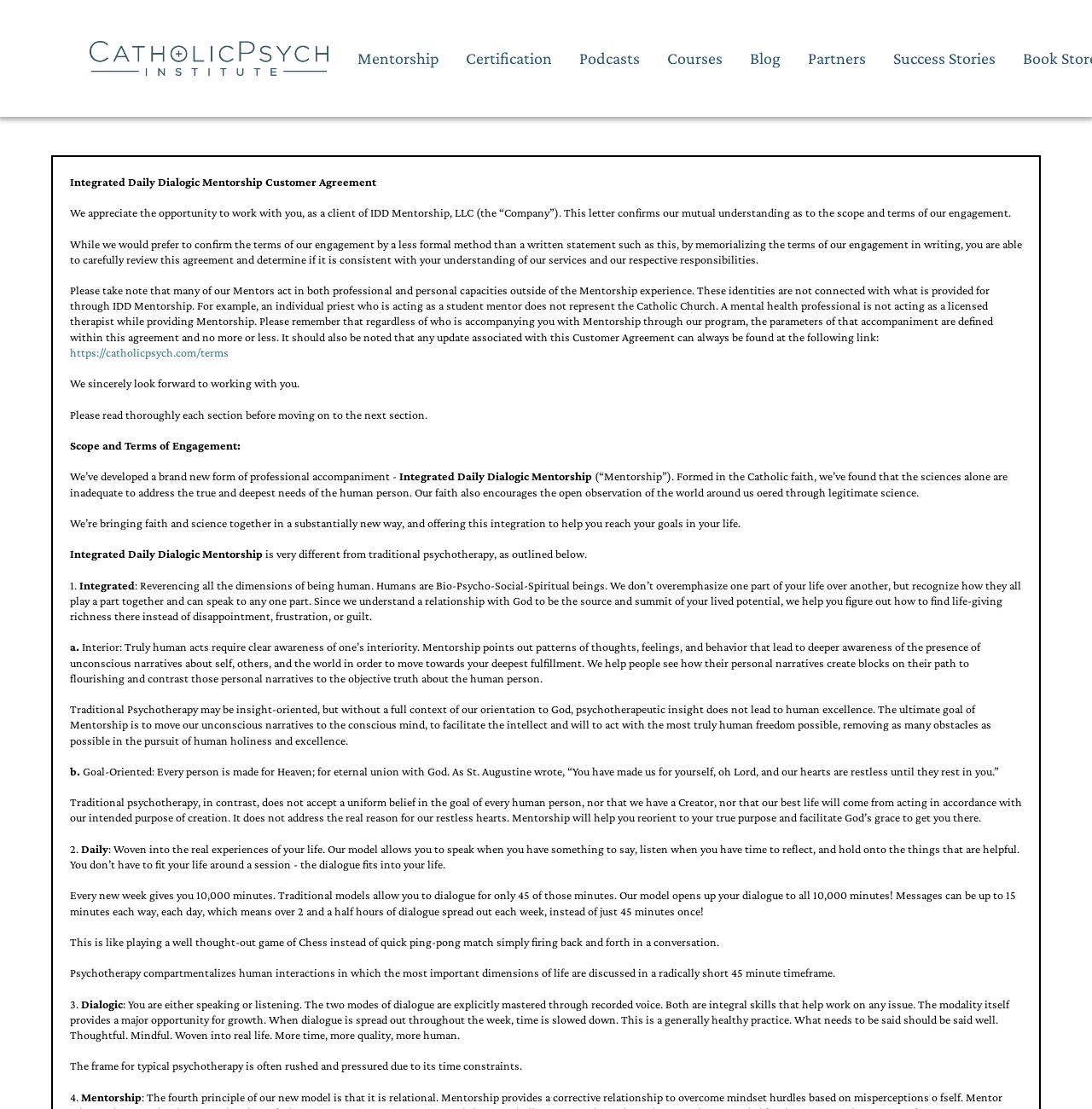Show the bounding box coordinates of the element that should be clicked to complete the task: "Click the 'Mentorship' link".

[0.315, 0.035, 0.414, 0.071]